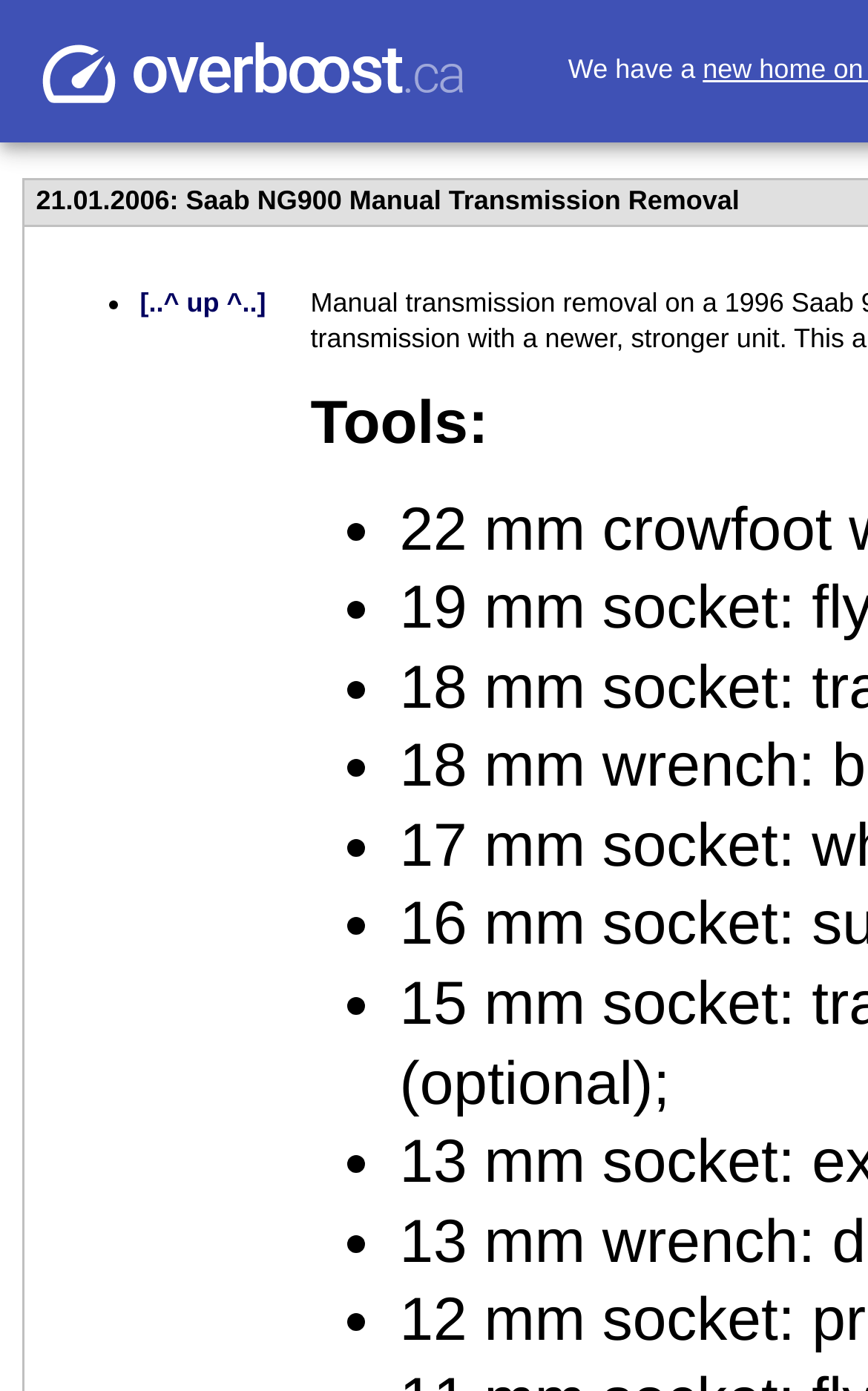Find the bounding box coordinates for the element described here: "About Us".

None